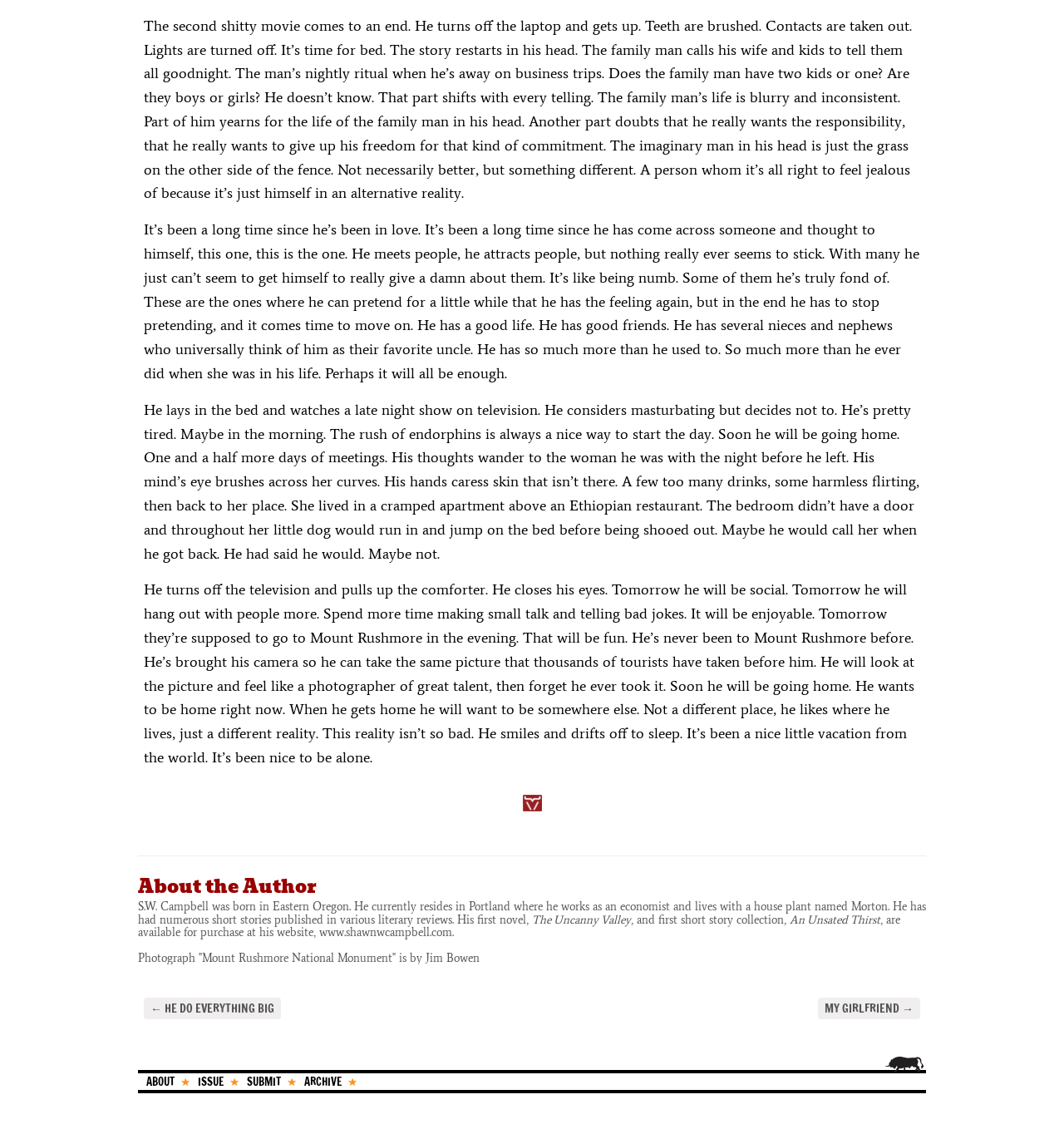Find the bounding box coordinates of the element I should click to carry out the following instruction: "View Mount Rushmore National Monument".

[0.19, 0.842, 0.369, 0.855]